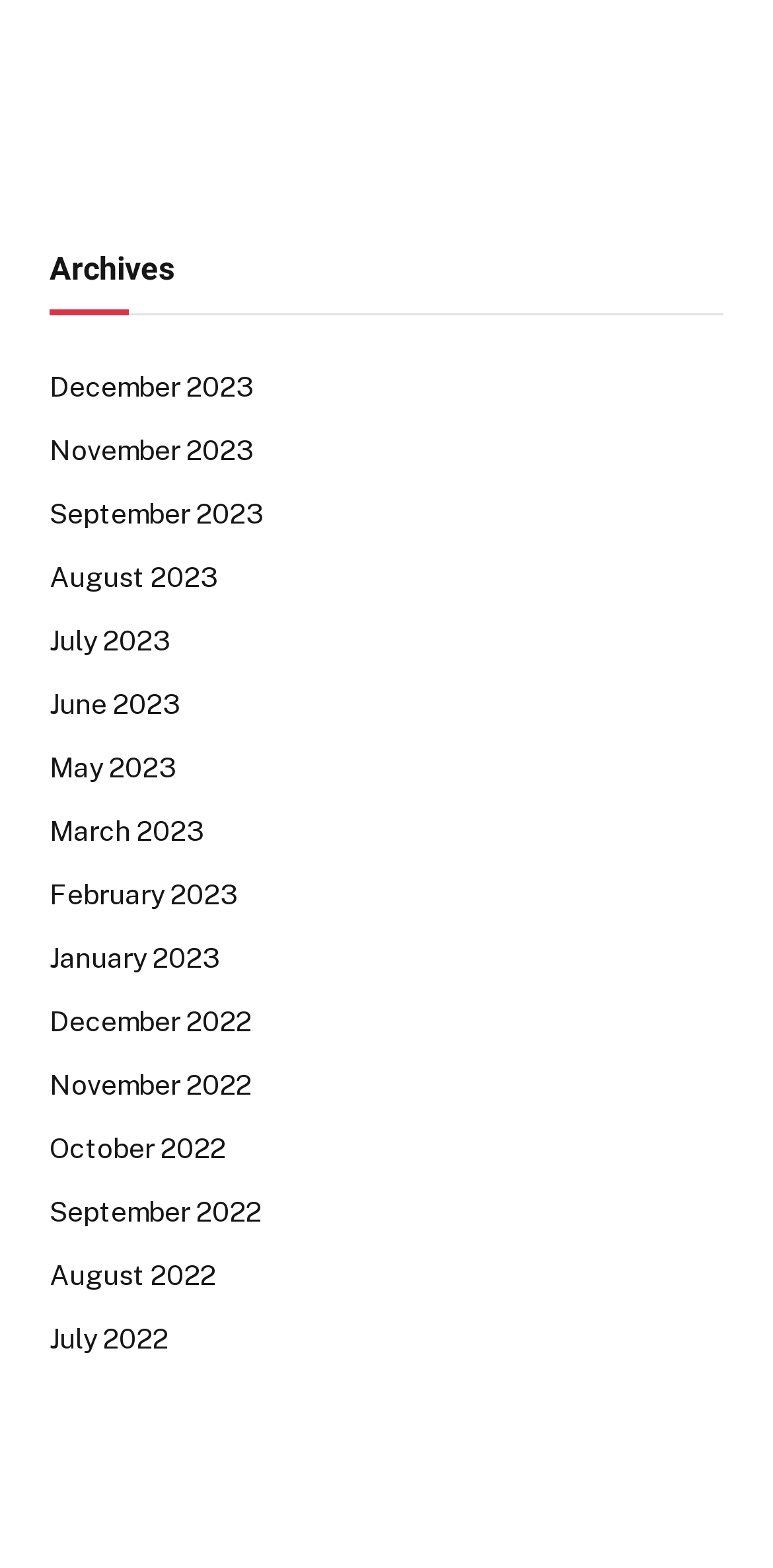Highlight the bounding box of the UI element that corresponds to this description: "July 2022".

[0.064, 0.842, 0.218, 0.868]